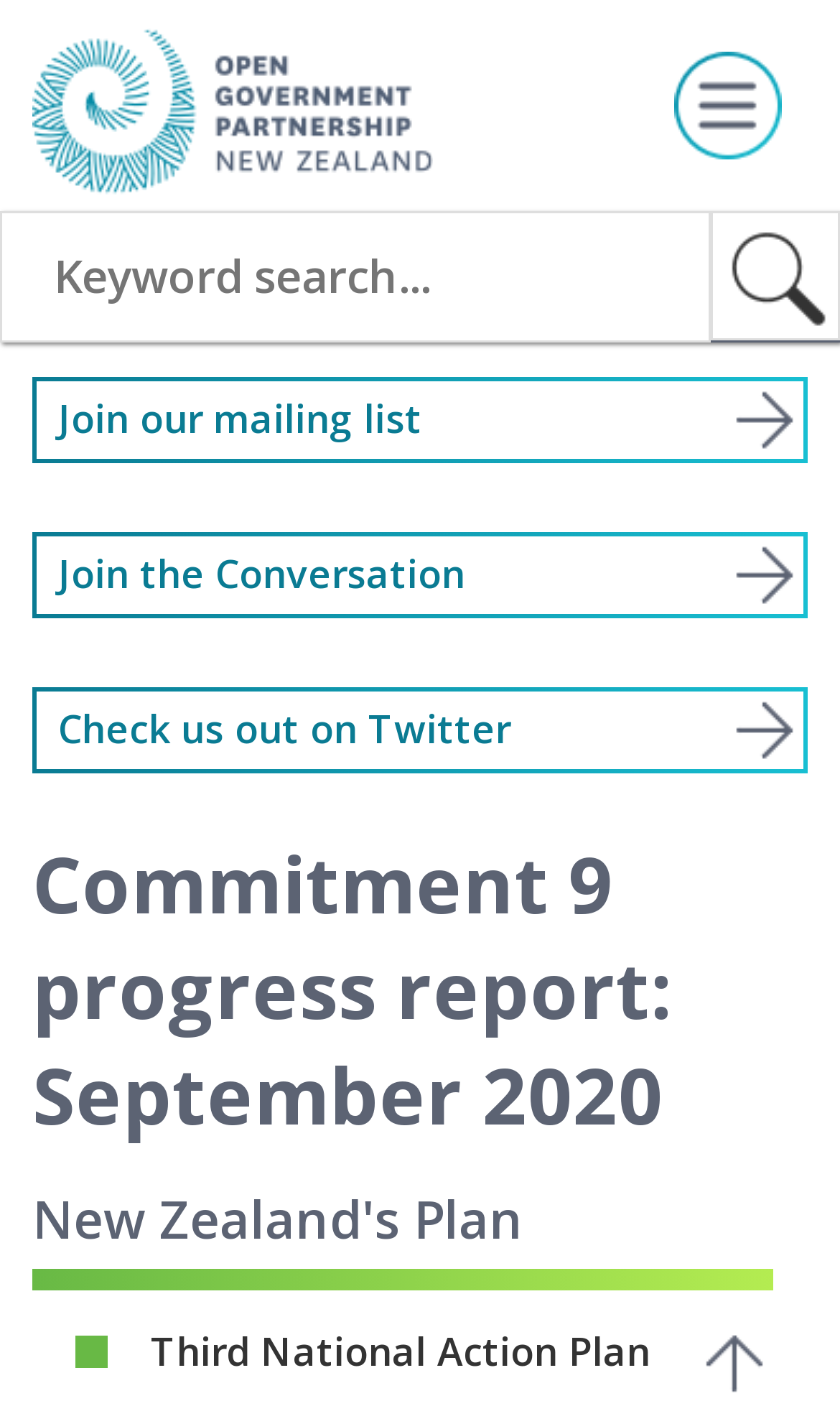How many images are there in the header section?
Based on the visual, give a brief answer using one word or a short phrase.

2